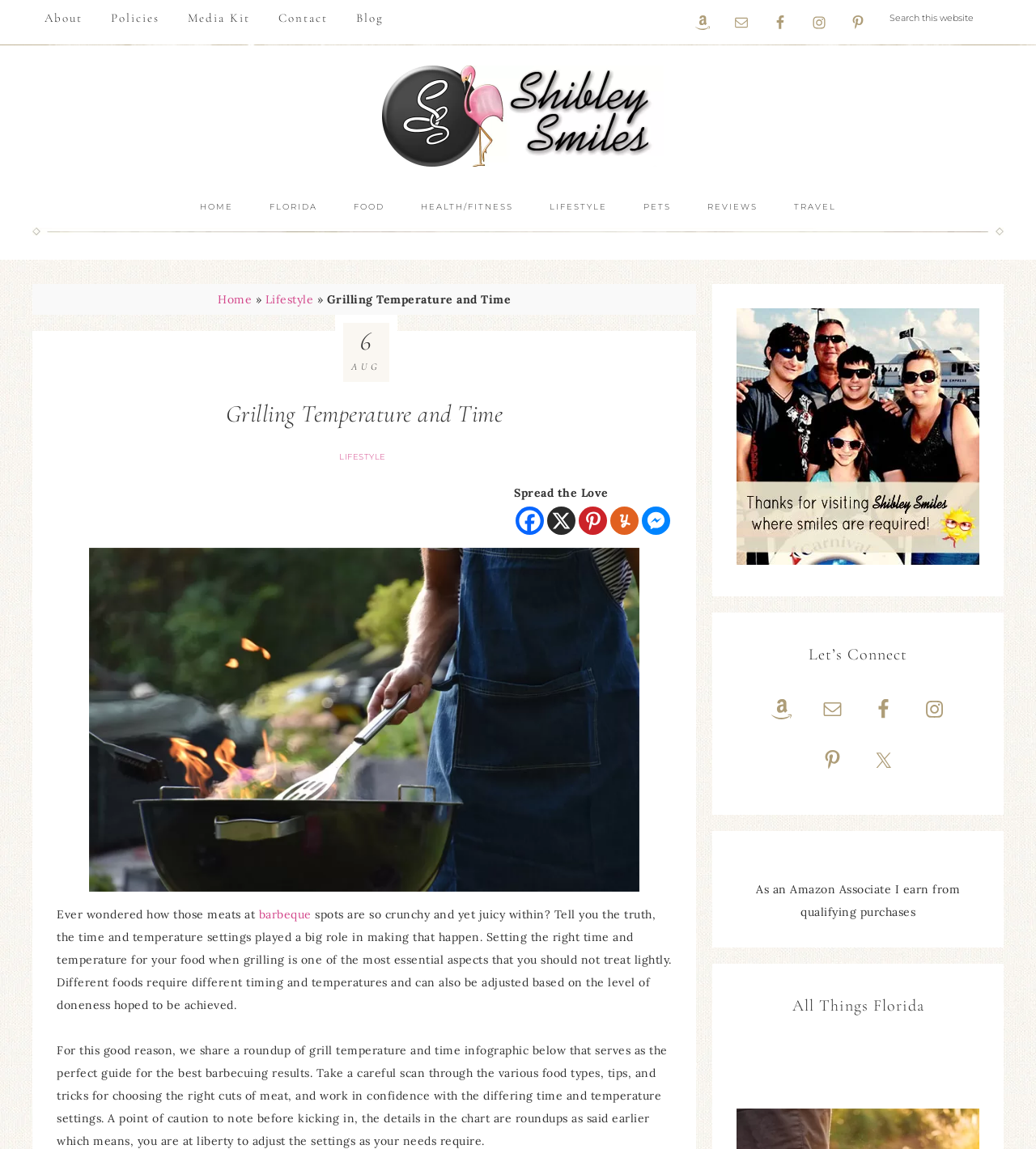Please locate the bounding box coordinates for the element that should be clicked to achieve the following instruction: "Visit the About page". Ensure the coordinates are given as four float numbers between 0 and 1, i.e., [left, top, right, bottom].

[0.031, 0.0, 0.091, 0.032]